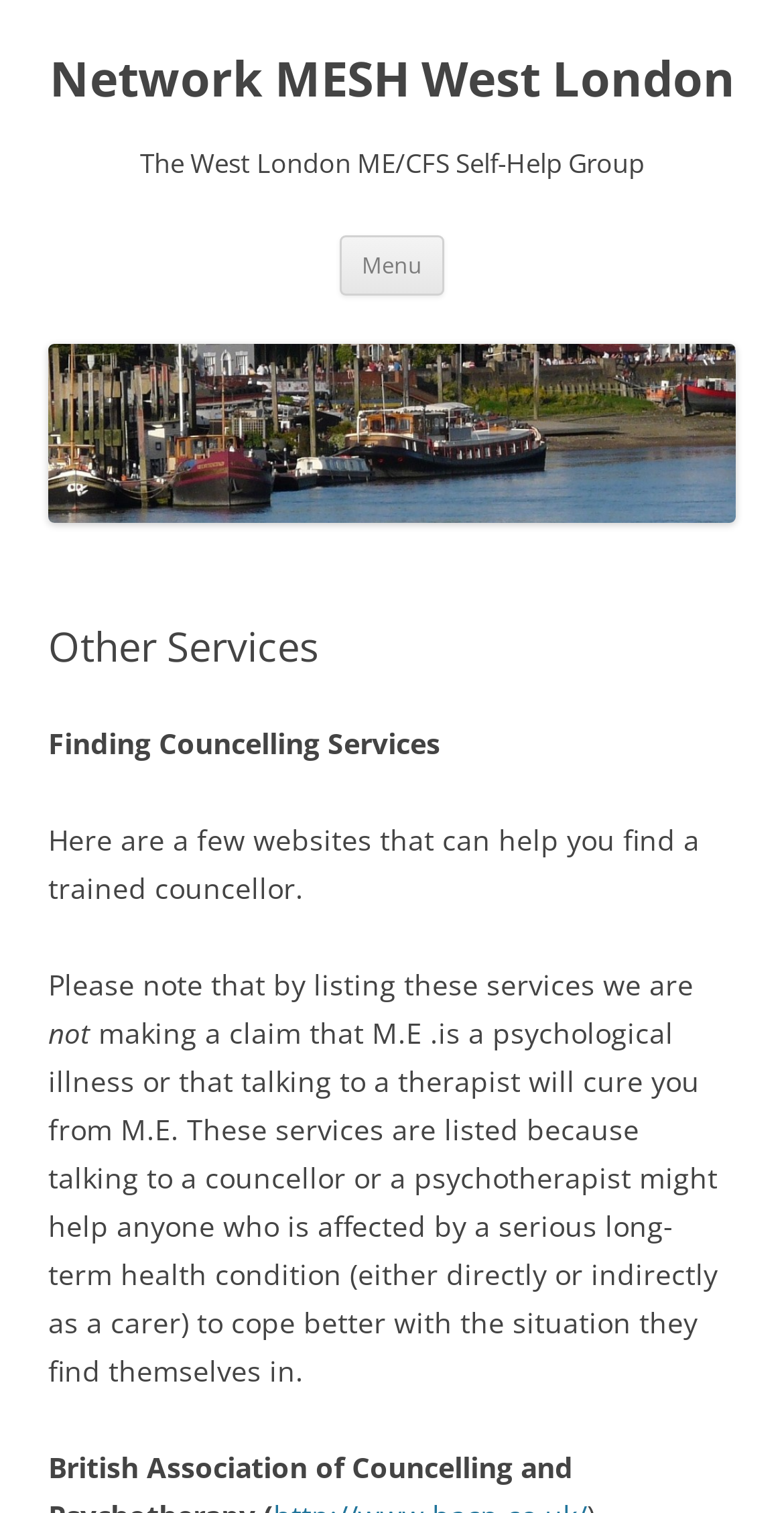What is the topic of the services listed?
Respond to the question with a single word or phrase according to the image.

Counseling